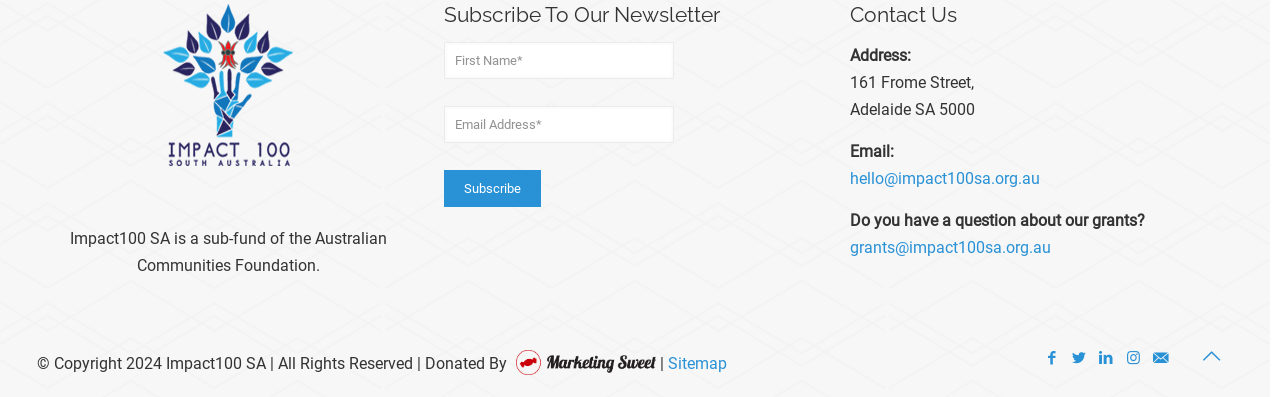Respond to the question with just a single word or phrase: 
What is the address of the organization?

161 Frome Street, Adelaide SA 5000